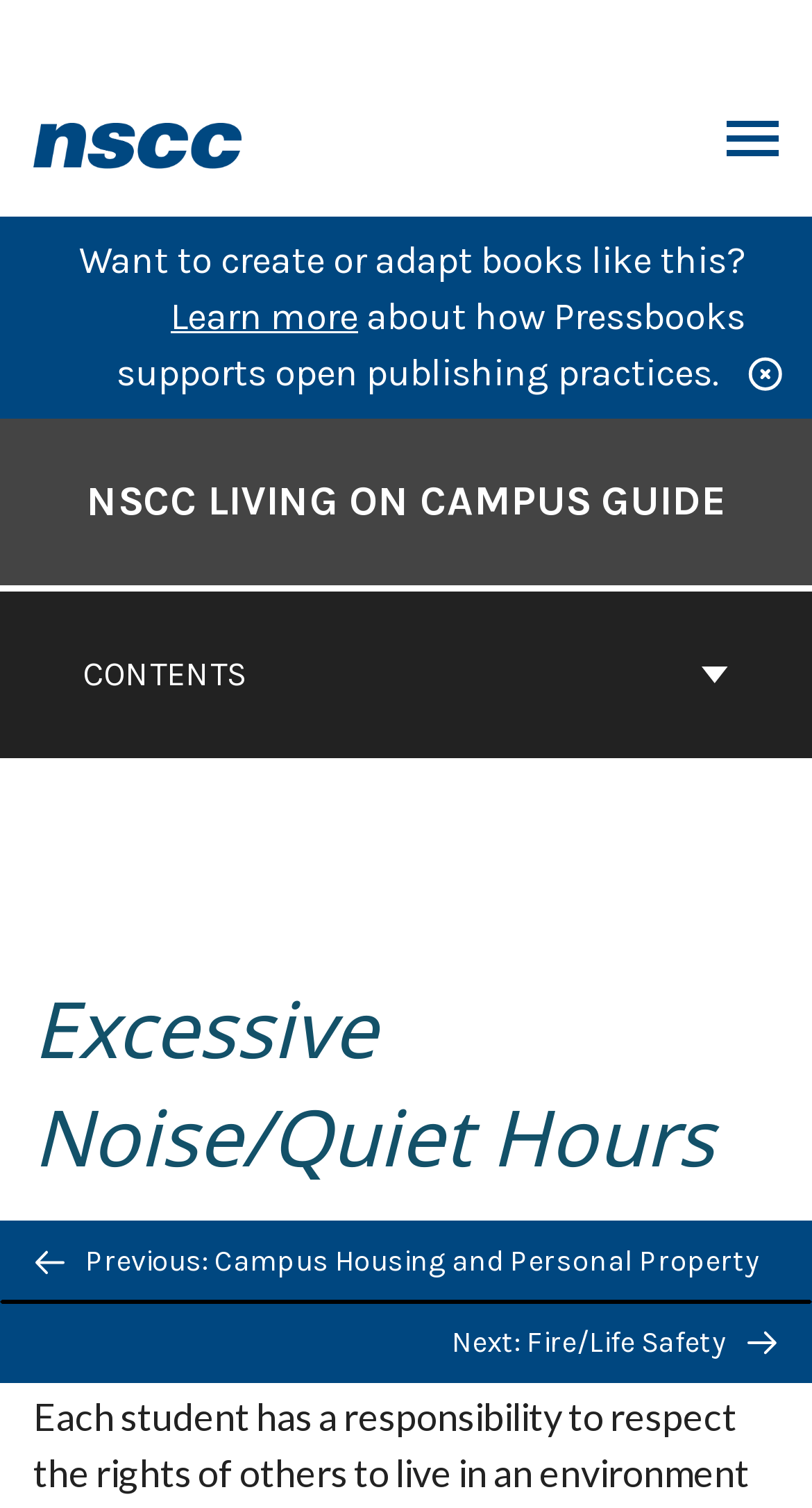Can you specify the bounding box coordinates of the area that needs to be clicked to fulfill the following instruction: "Click on the 'Simon Harris ‘genuinely worried’ about far right' article"?

None